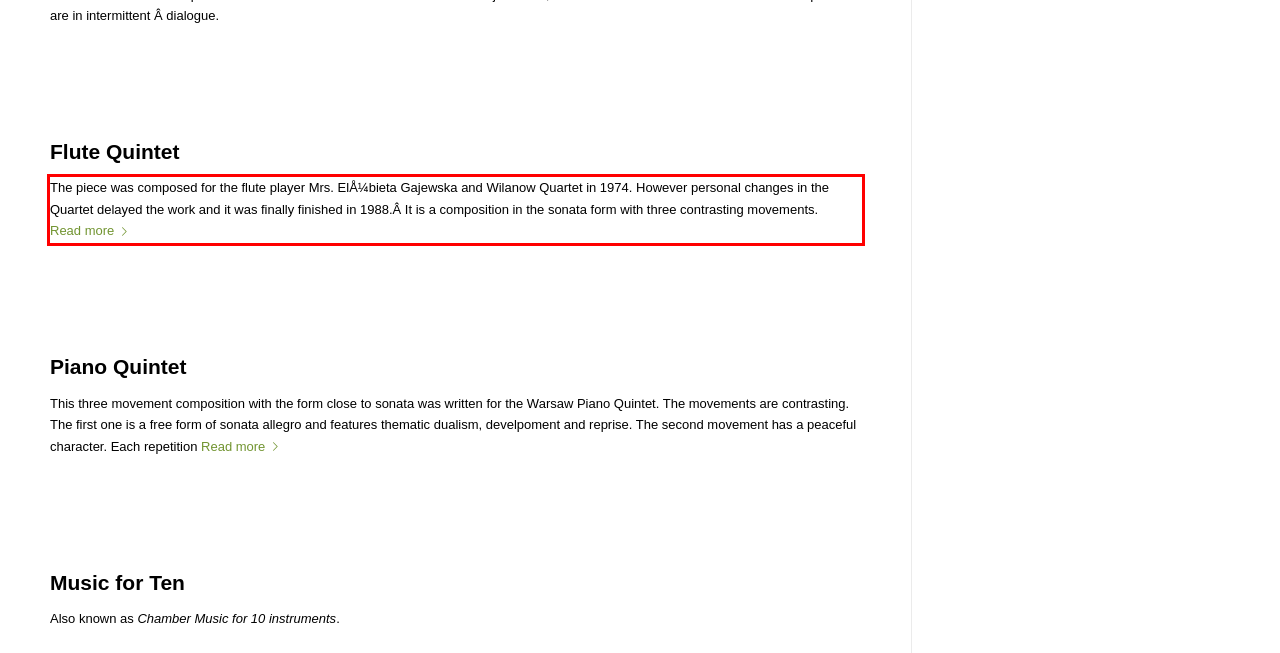You are given a webpage screenshot with a red bounding box around a UI element. Extract and generate the text inside this red bounding box.

The piece was composed for the flute player Mrs. ElÅ¼bieta Gajewska and Wilanow Quartet in 1974. However personal changes in the Quartet delayed the work and it was finally finished in 1988.Â It is a composition in the sonata form with three contrasting movements. Read more